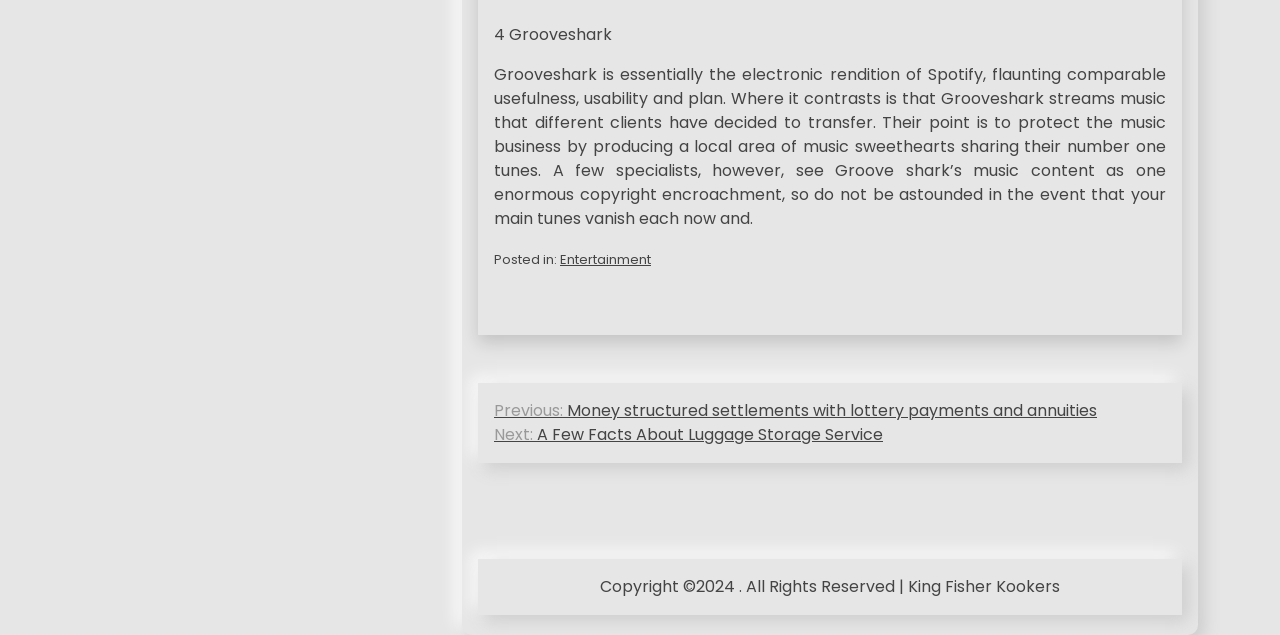Who owns the copyright of the webpage?
Respond to the question with a well-detailed and thorough answer.

The copyright information is mentioned in the contentinfo element, which says 'Copyright ©2024. All Rights Reserved | King Fisher Kookers'. This suggests that King Fisher Kookers owns the copyright of the webpage.